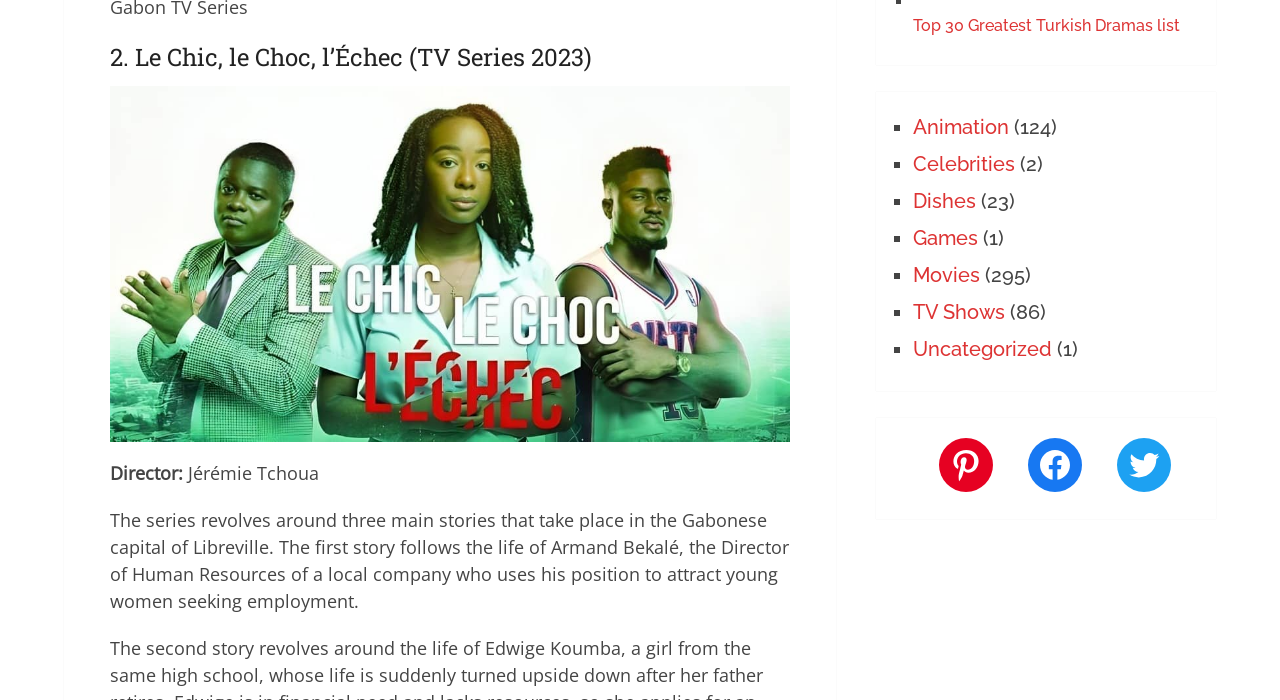Locate the bounding box coordinates of the clickable region to complete the following instruction: "Check out the Pinterest page."

[0.733, 0.625, 0.775, 0.702]